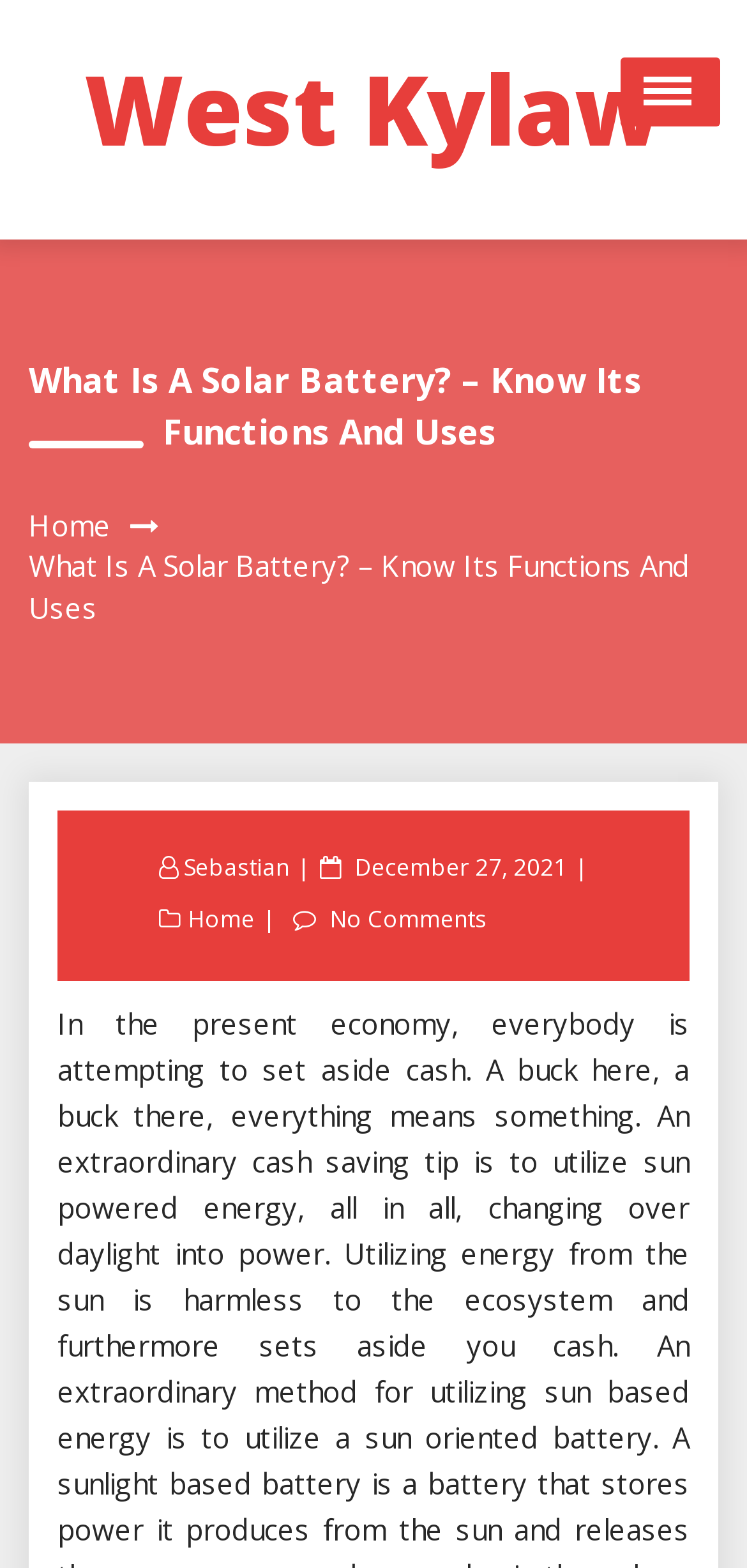Find the bounding box coordinates of the element you need to click on to perform this action: 'Go to the Beauty page'. The coordinates should be represented by four float values between 0 and 1, in the format [left, top, right, bottom].

[0.0, 0.105, 1.0, 0.166]